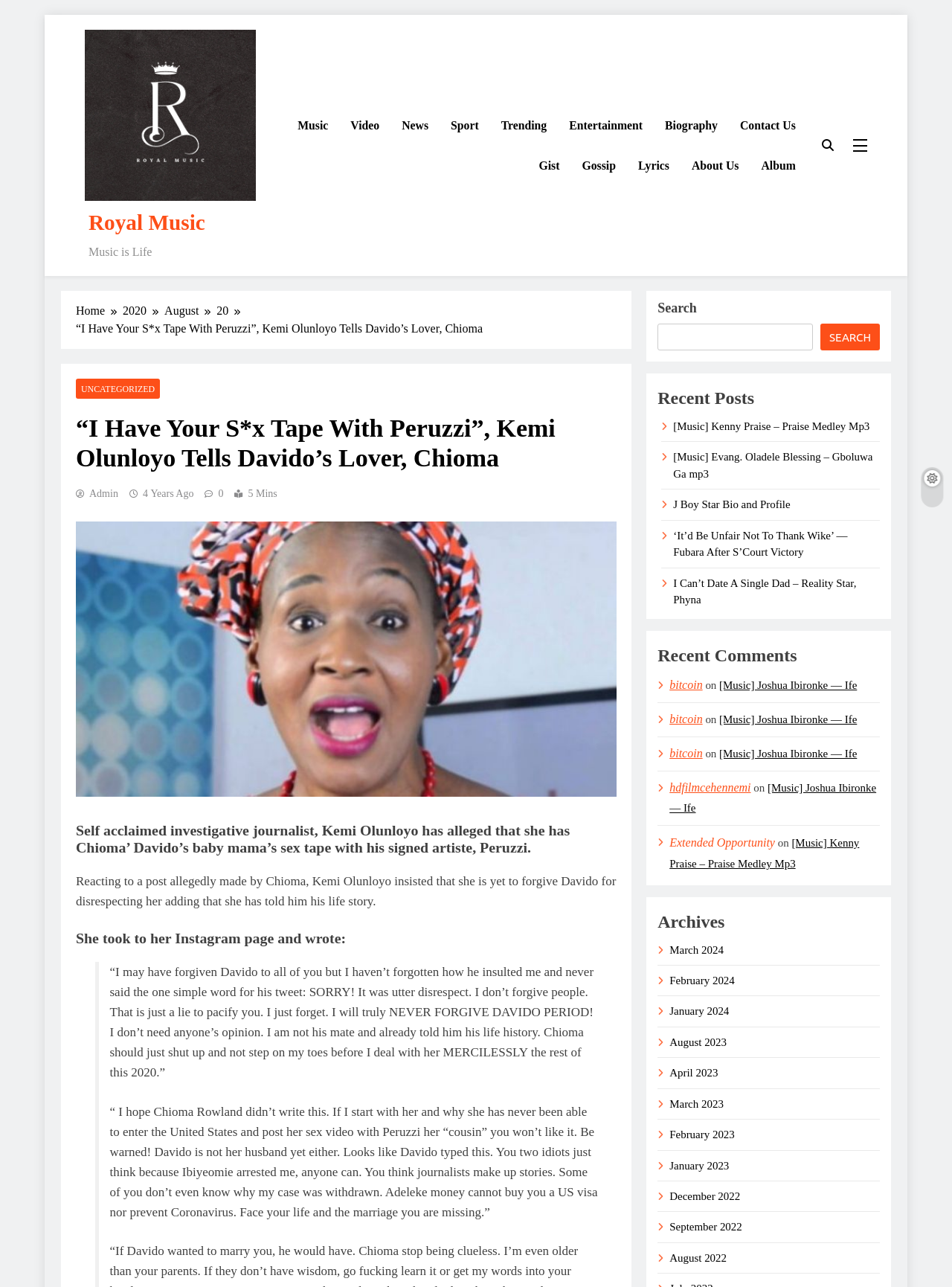Given the element description, predict the bounding box coordinates in the format (top-left x, top-left y, bottom-right x, bottom-right y). Make sure all values are between 0 and 1. Here is the element description: February 2024

[0.703, 0.757, 0.772, 0.766]